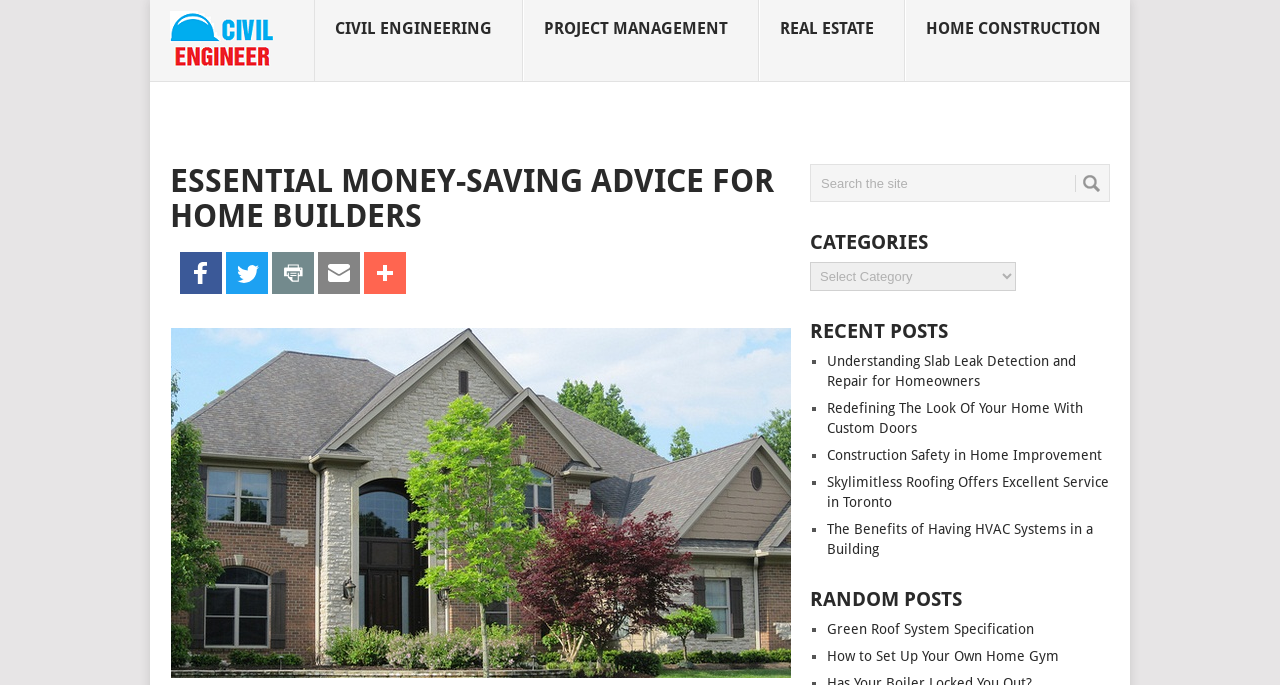Specify the bounding box coordinates for the region that must be clicked to perform the given instruction: "Visit the 'Civil Engineer Blog'".

[0.132, 0.016, 0.216, 0.104]